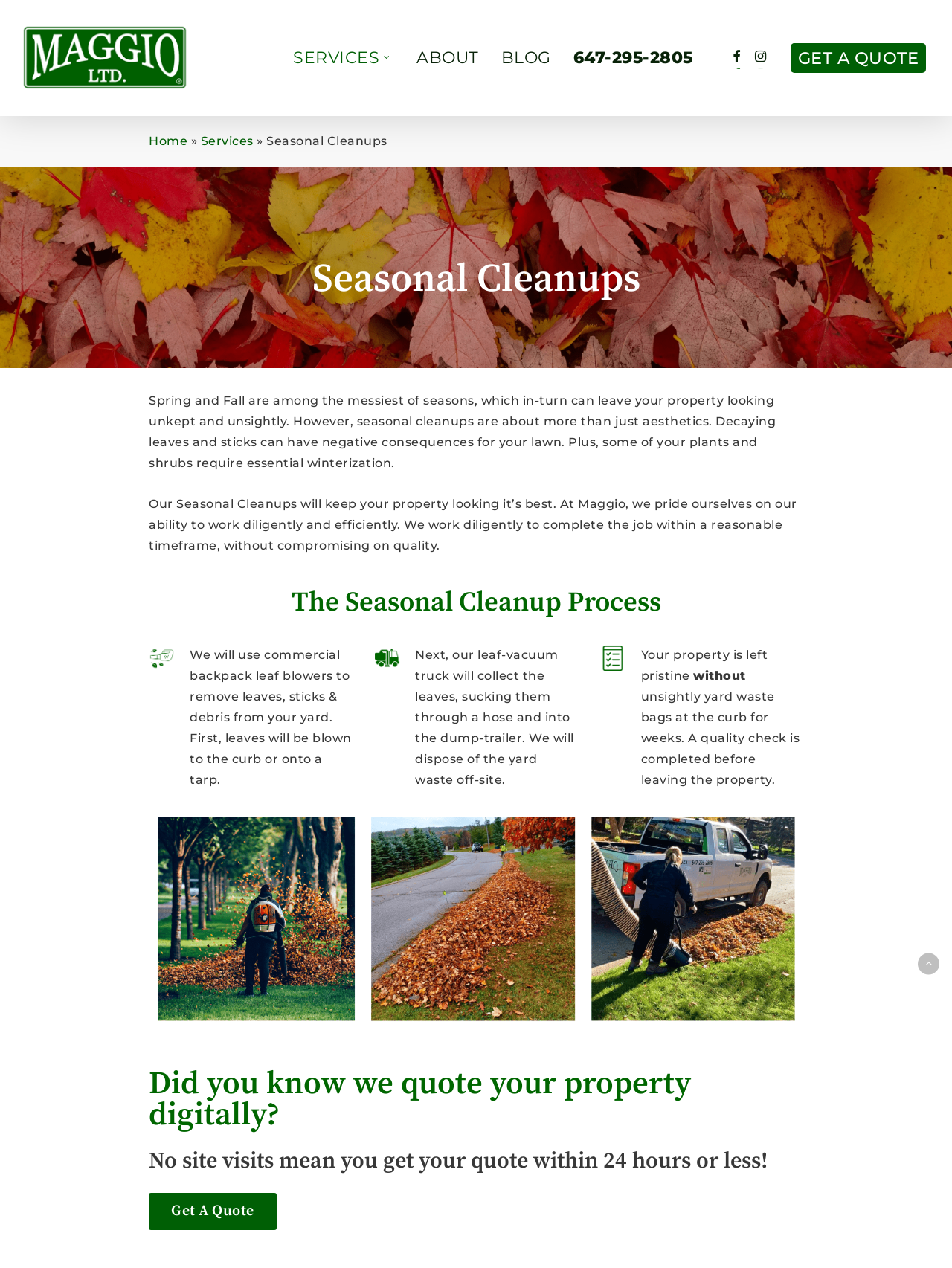Describe all the visual and textual components of the webpage comprehensively.

The webpage is about Maggio LTD's Seasonal Cleanups service. At the top, there is a logo of Maggio LTD, accompanied by a link to the company's homepage. Below the logo, there are several links to different sections of the website, including SERVICES, ABOUT, BLOG, and social media profiles.

The main content of the webpage is divided into sections. The first section has a heading "Seasonal Cleanups" and describes the importance of seasonal cleanups for lawn maintenance. The text explains that decaying leaves and sticks can harm lawns and that Maggio LTD's service can help keep properties looking their best.

The next section, "The Seasonal Cleanup Process", is accompanied by an icon of a leaf blower. It describes the process of removing leaves, sticks, and debris from yards using commercial backpack leaf blowers and a leaf-vacuum truck. The section includes images of the equipment used in the process.

The webpage also features an image of a green checklist, indicating that the property is left pristine after the cleanup process. Additionally, there is a section that highlights the convenience of digital quoting, where customers can receive a quote within 24 hours or less without the need for a site visit. This section includes a call-to-action link to "Get A Quote".

At the bottom of the webpage, there is a link to "Get A Quote" again, and a small icon with two arrows pointing upwards.